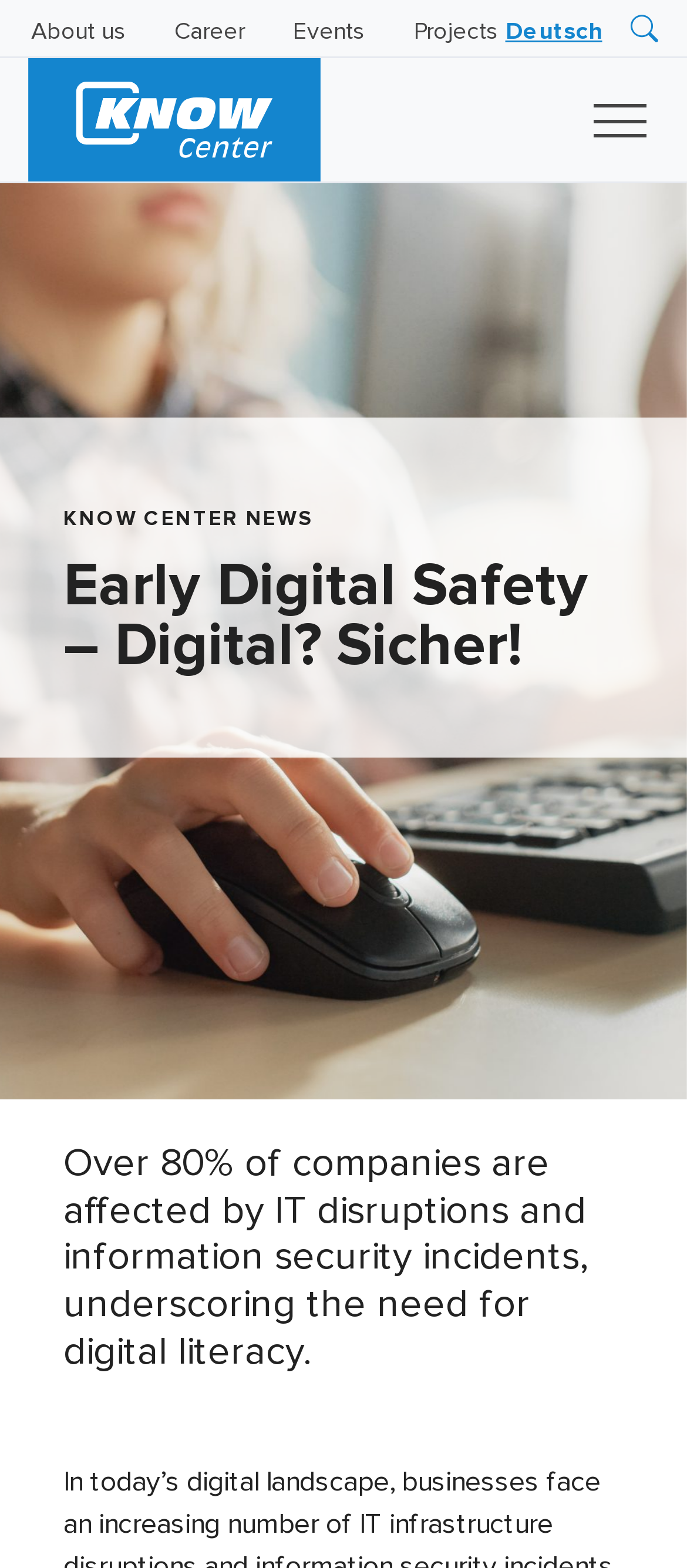Show the bounding box coordinates of the element that should be clicked to complete the task: "Read Research".

[0.615, 0.073, 0.799, 0.093]